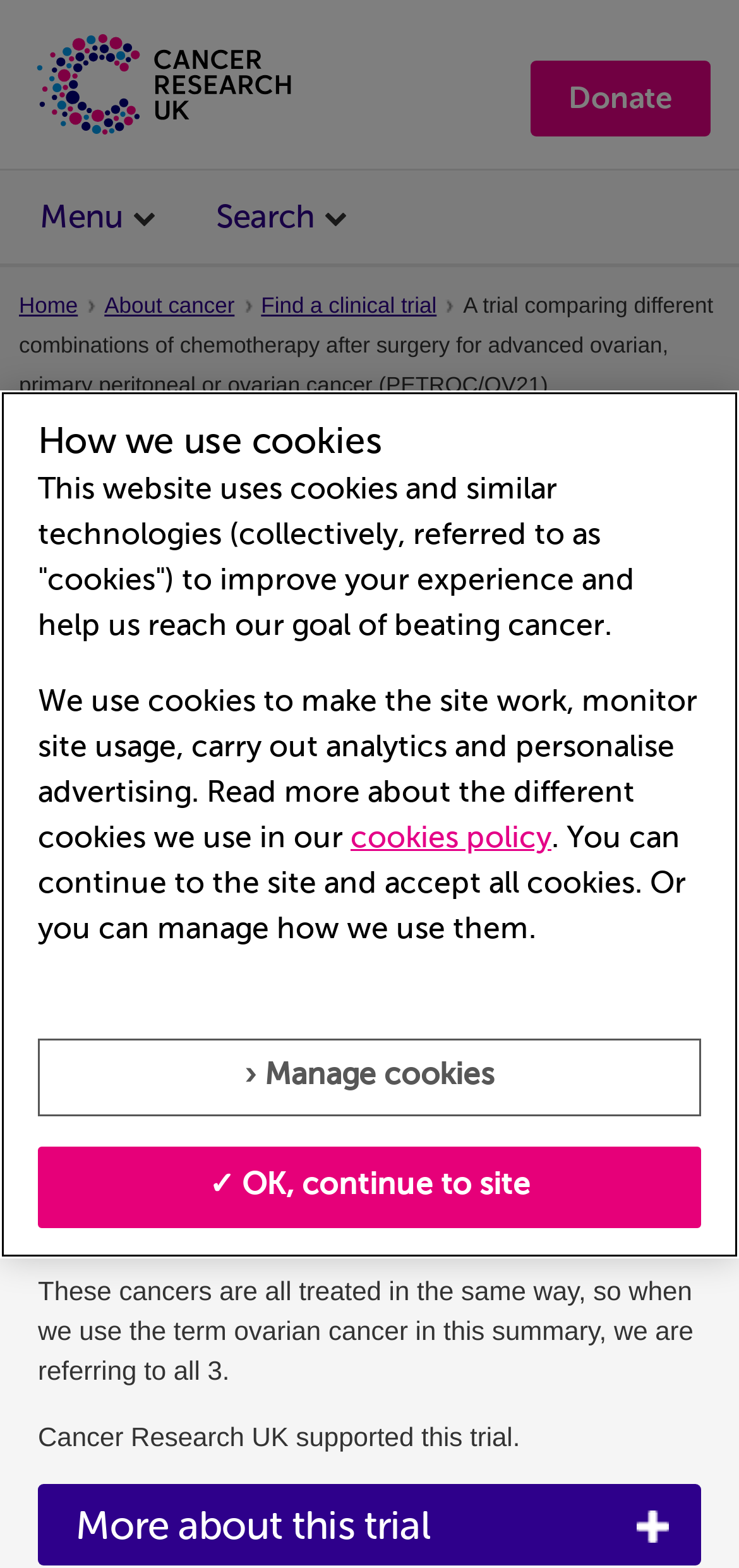Specify the bounding box coordinates of the element's region that should be clicked to achieve the following instruction: "Subscribe with email". The bounding box coordinates consist of four float numbers between 0 and 1, in the format [left, top, right, bottom].

None